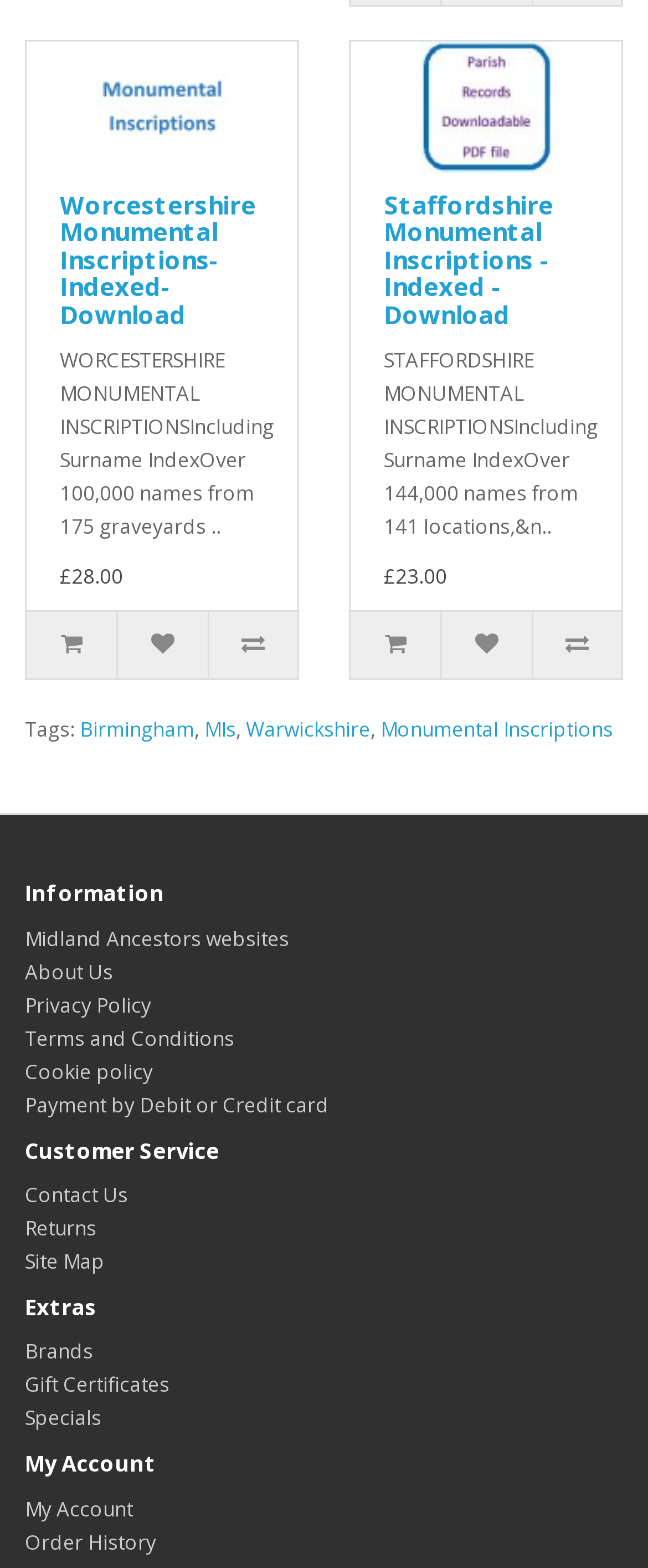What is the purpose of the buttons with icons '', '', and ''?
Please respond to the question with a detailed and well-explained answer.

I observed that there are three buttons with icons '', '', and '' next to each product, but I couldn't determine their specific purpose without additional context or information.